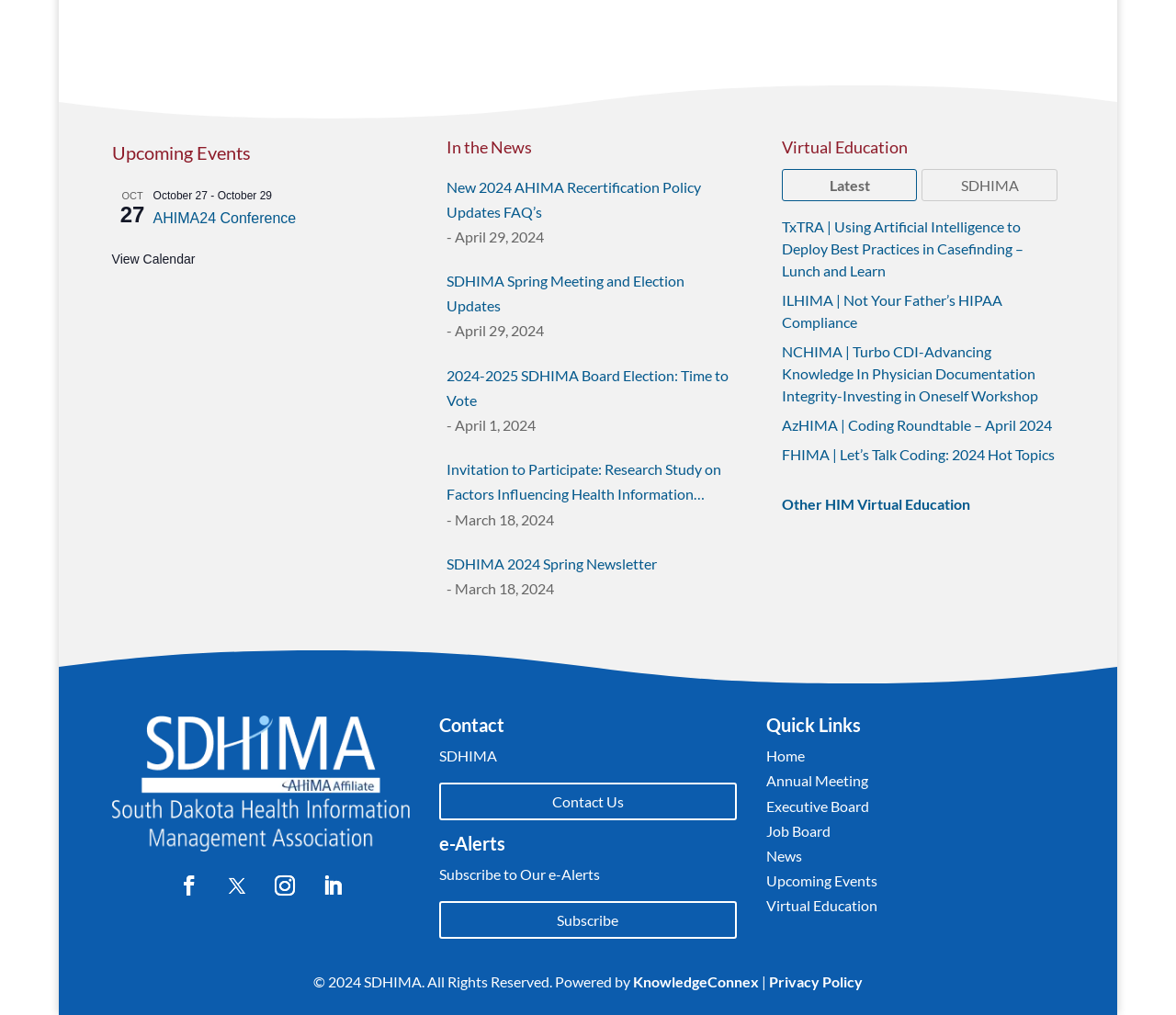Use a single word or phrase to respond to the question:
How many links are there in the 'In the News' section?

5